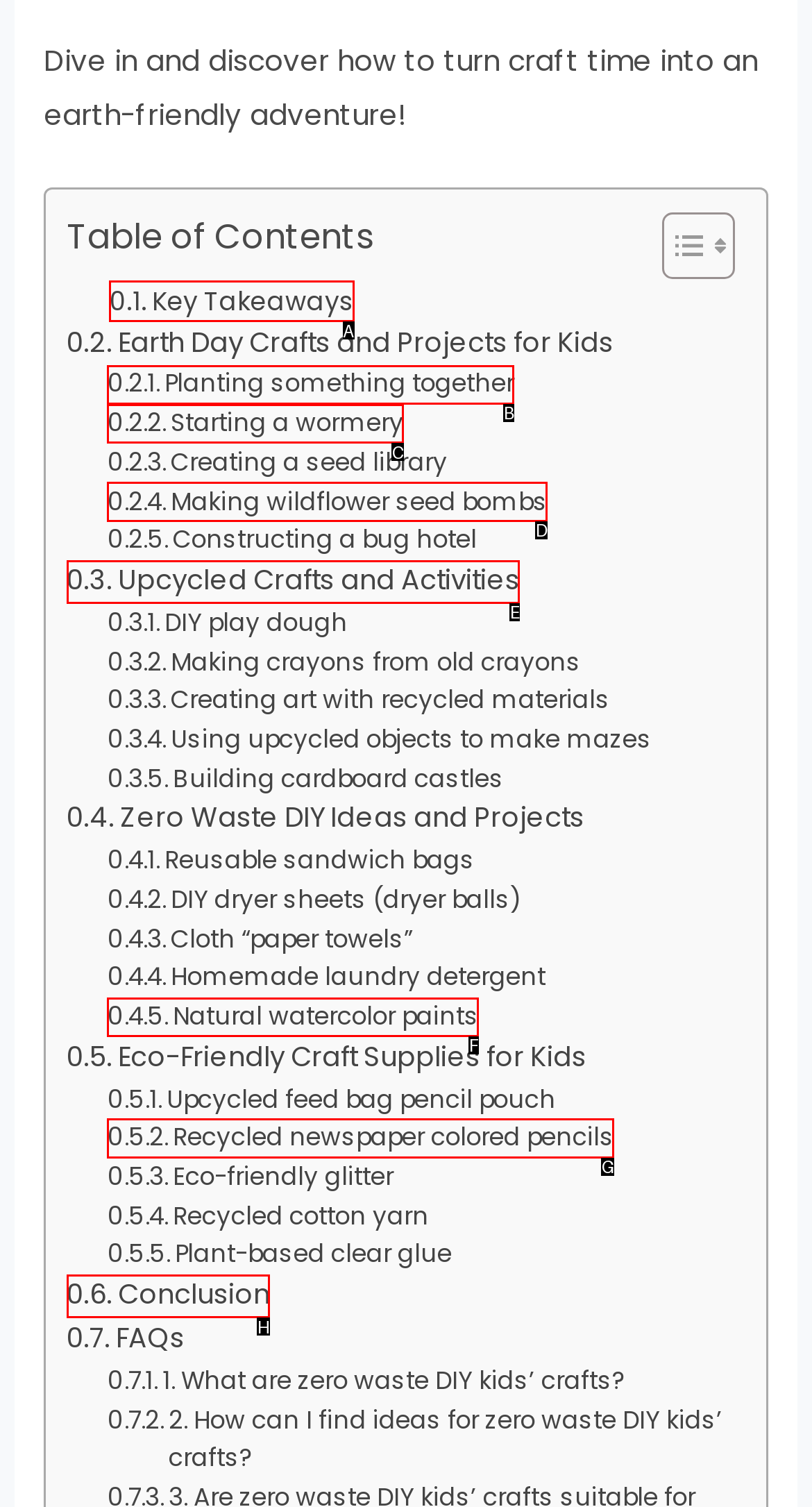Identify the letter of the UI element you need to select to accomplish the task: Learn how to make wildflower seed bombs.
Respond with the option's letter from the given choices directly.

D